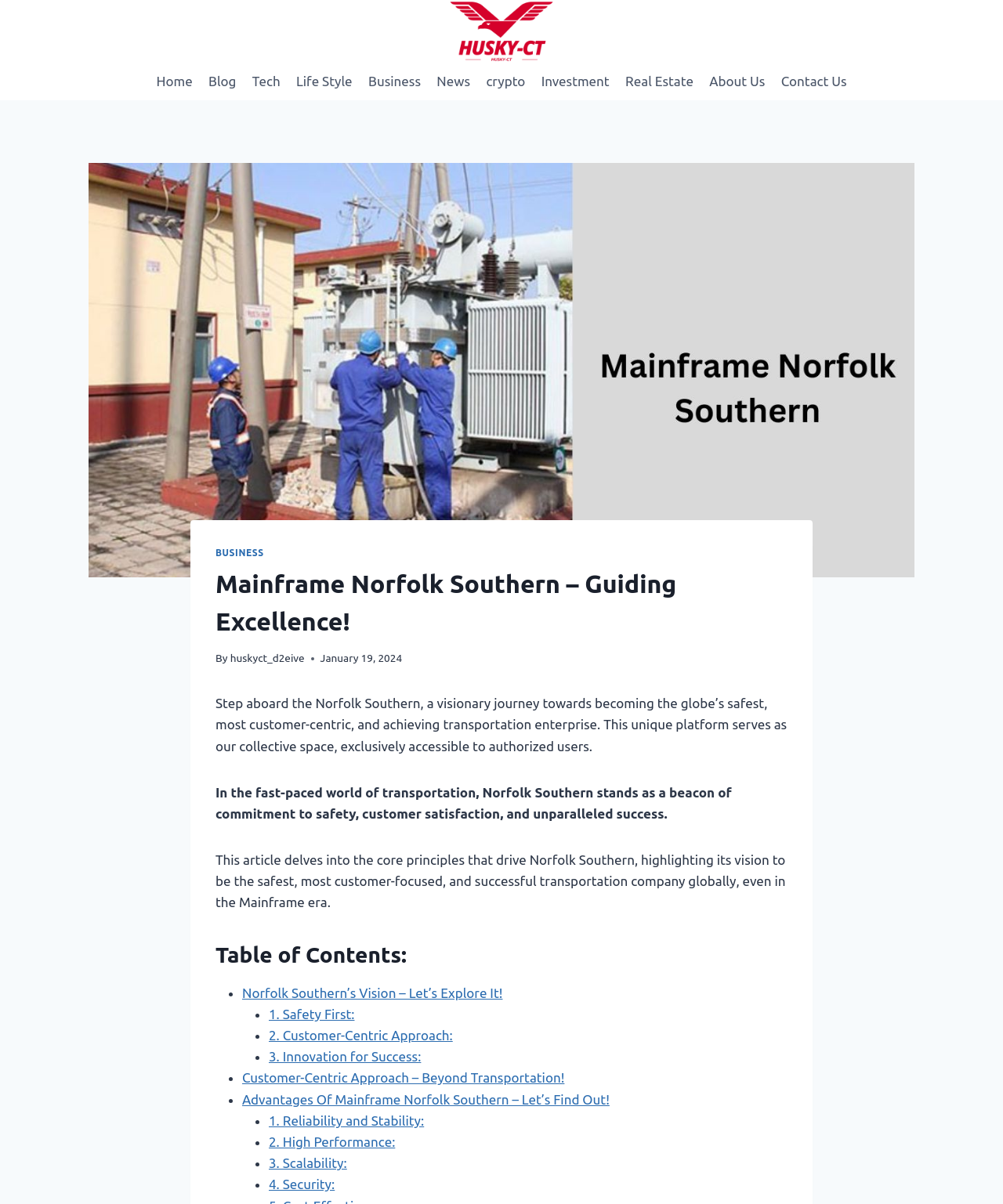Based on the element description Customer-Centric Approach – Beyond Transportation!, identify the bounding box of the UI element in the given webpage screenshot. The coordinates should be in the format (top-left x, top-left y, bottom-right x, bottom-right y) and must be between 0 and 1.

[0.241, 0.889, 0.563, 0.901]